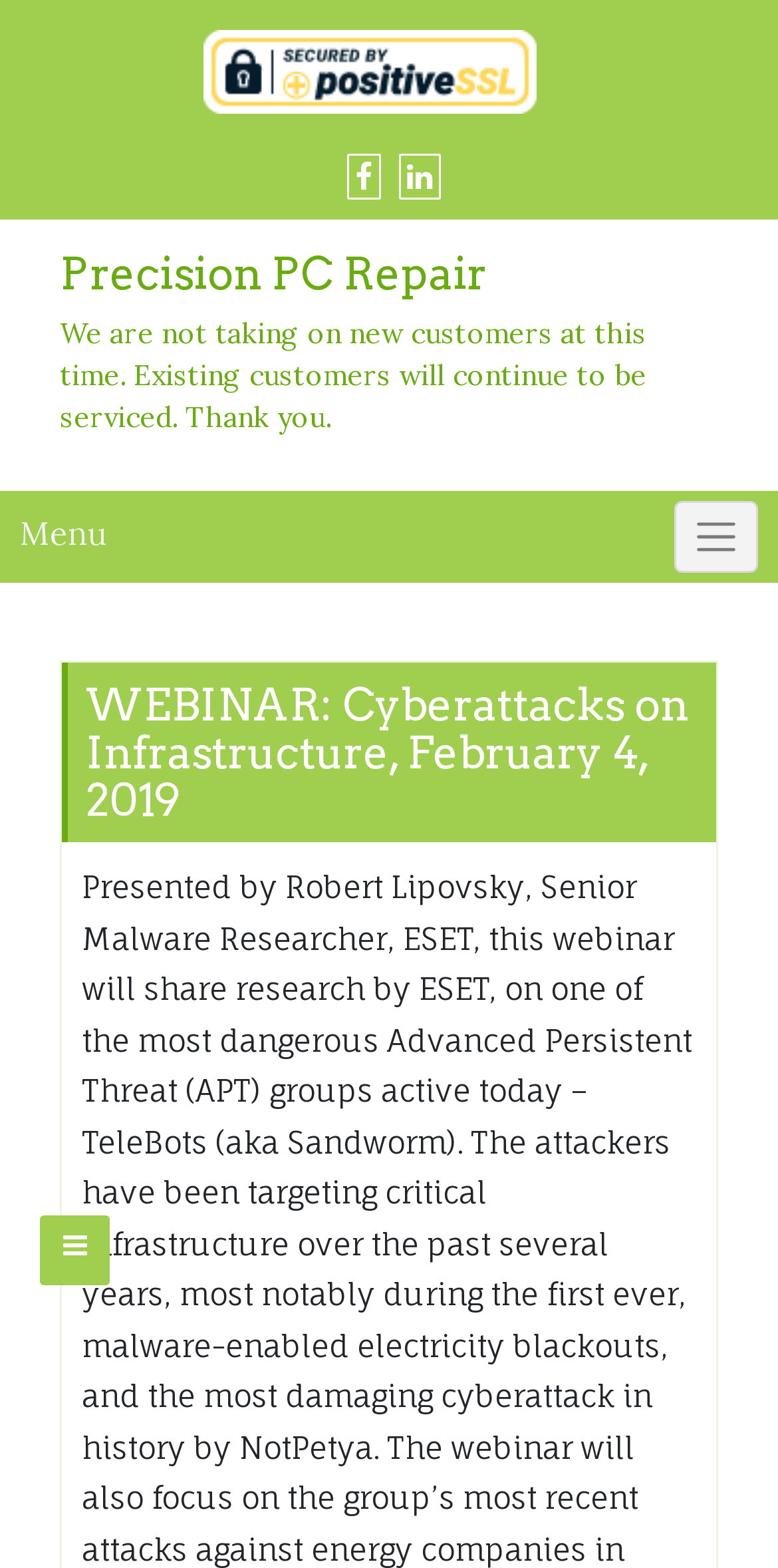Determine the bounding box coordinates for the HTML element mentioned in the following description: "parent_node: Menu". The coordinates should be a list of four floats ranging from 0 to 1, represented as [left, top, right, bottom].

[0.867, 0.32, 0.974, 0.365]